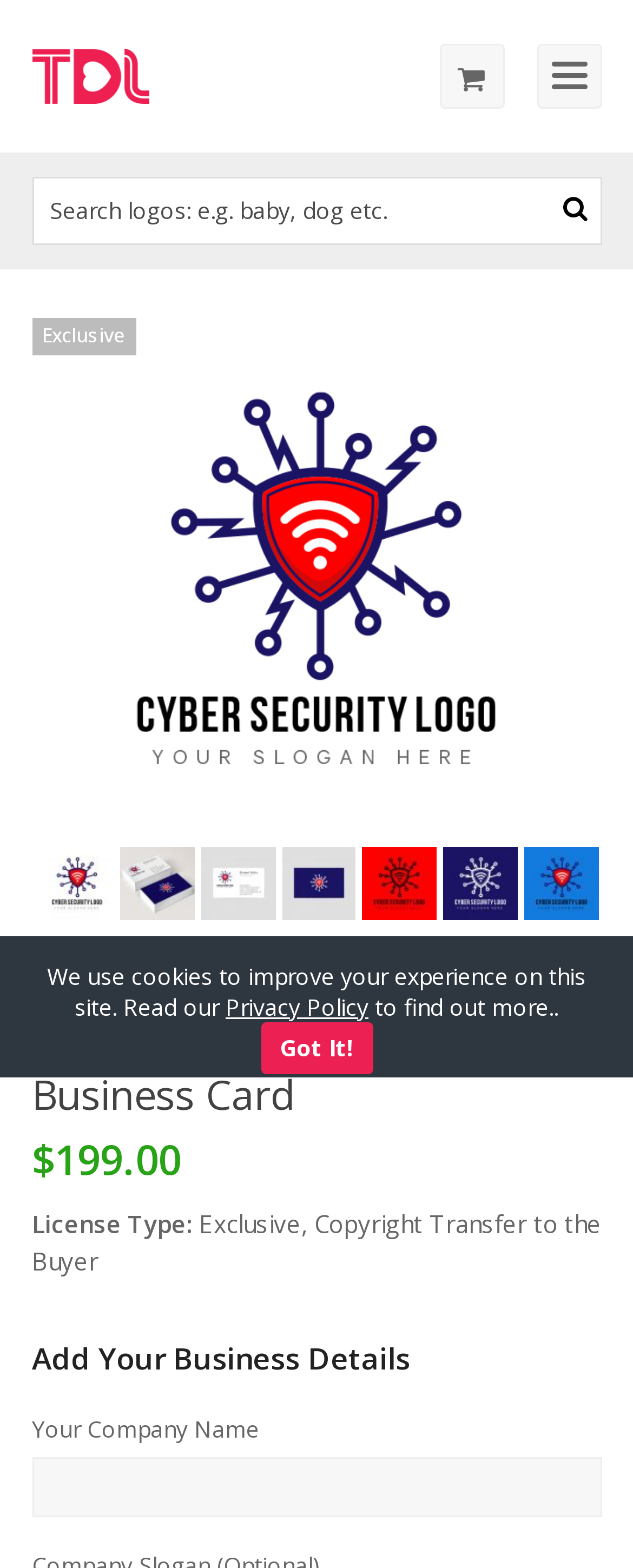Please extract the title of the webpage.

Cyber Security Logo & Business Card